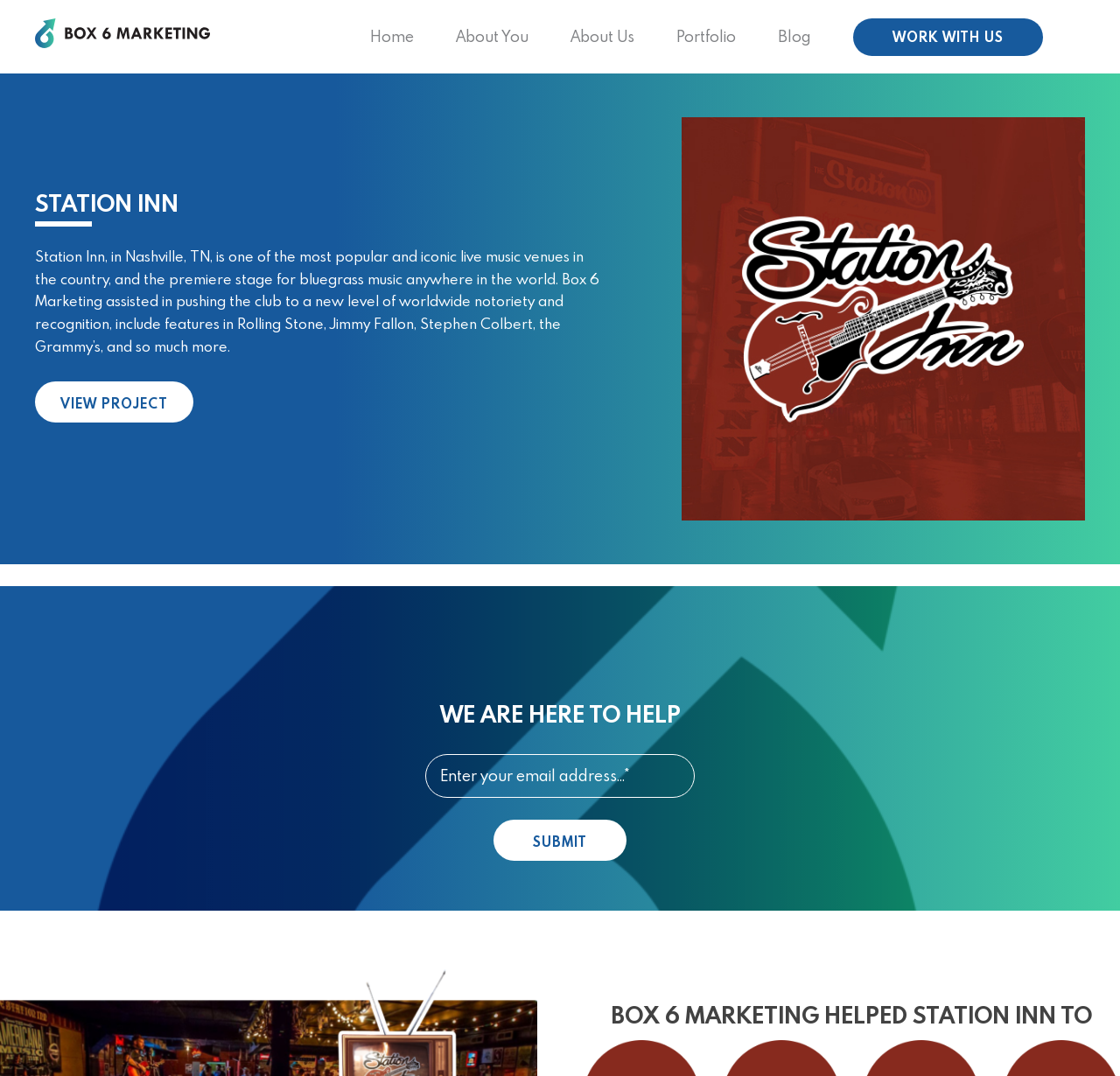Given the following UI element description: "Supported Chains", find the bounding box coordinates in the webpage screenshot.

None